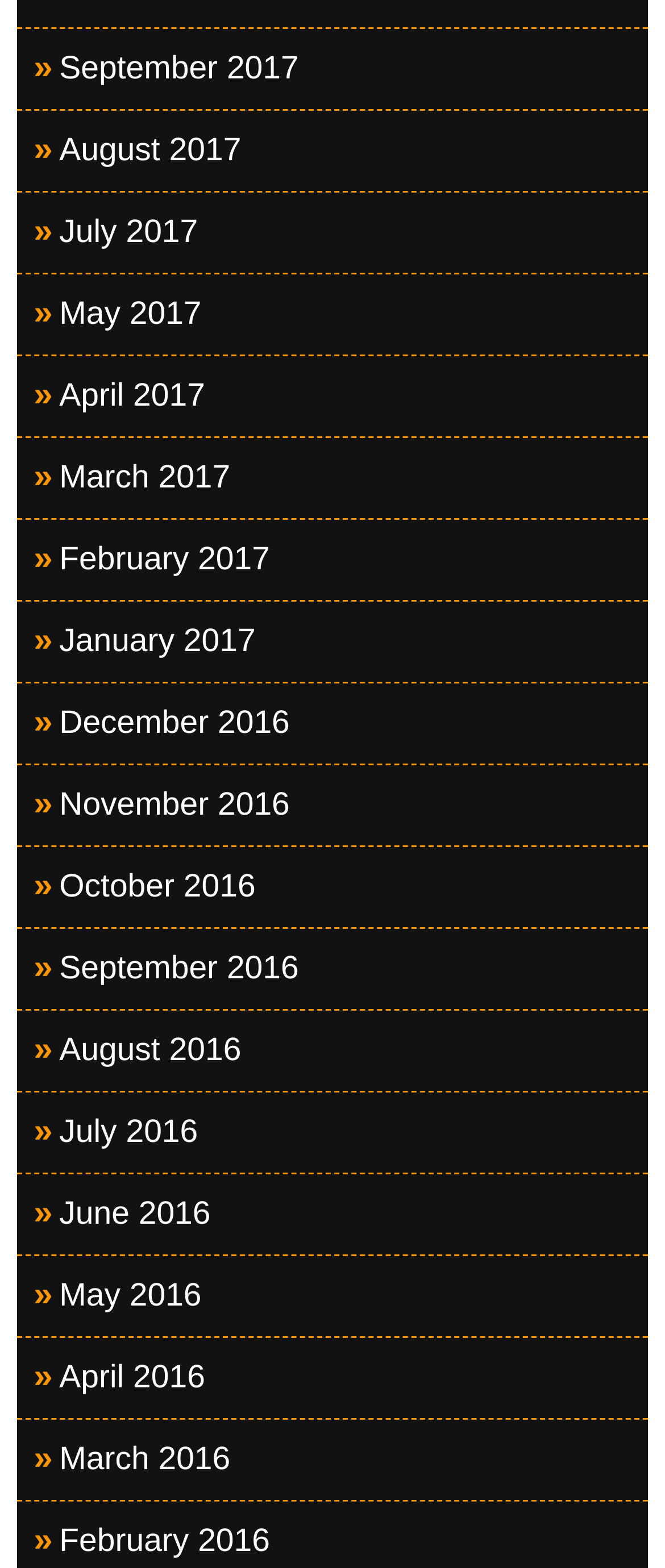Answer with a single word or phrase: 
What is the month listed above August 2017?

September 2017